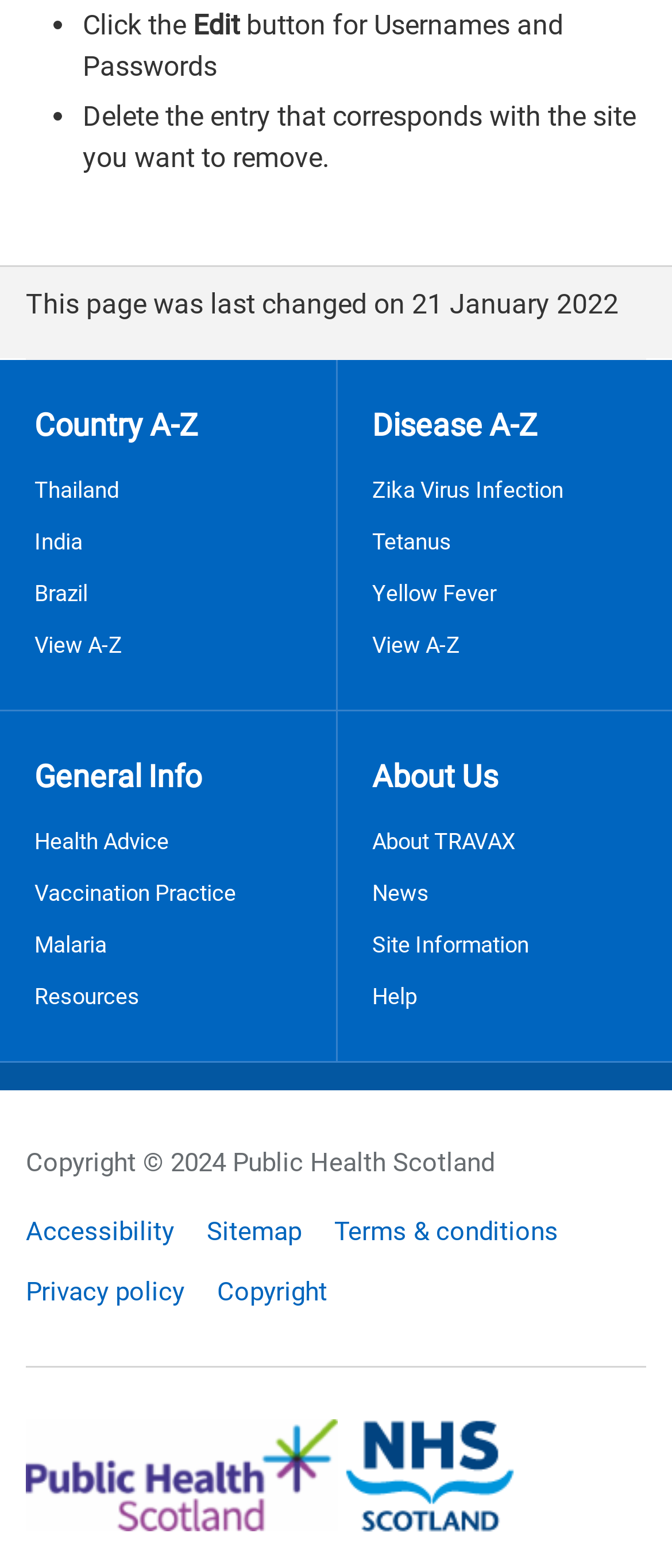Answer the question with a single word or phrase: 
What is the last updated date of this webpage?

21 January 2022